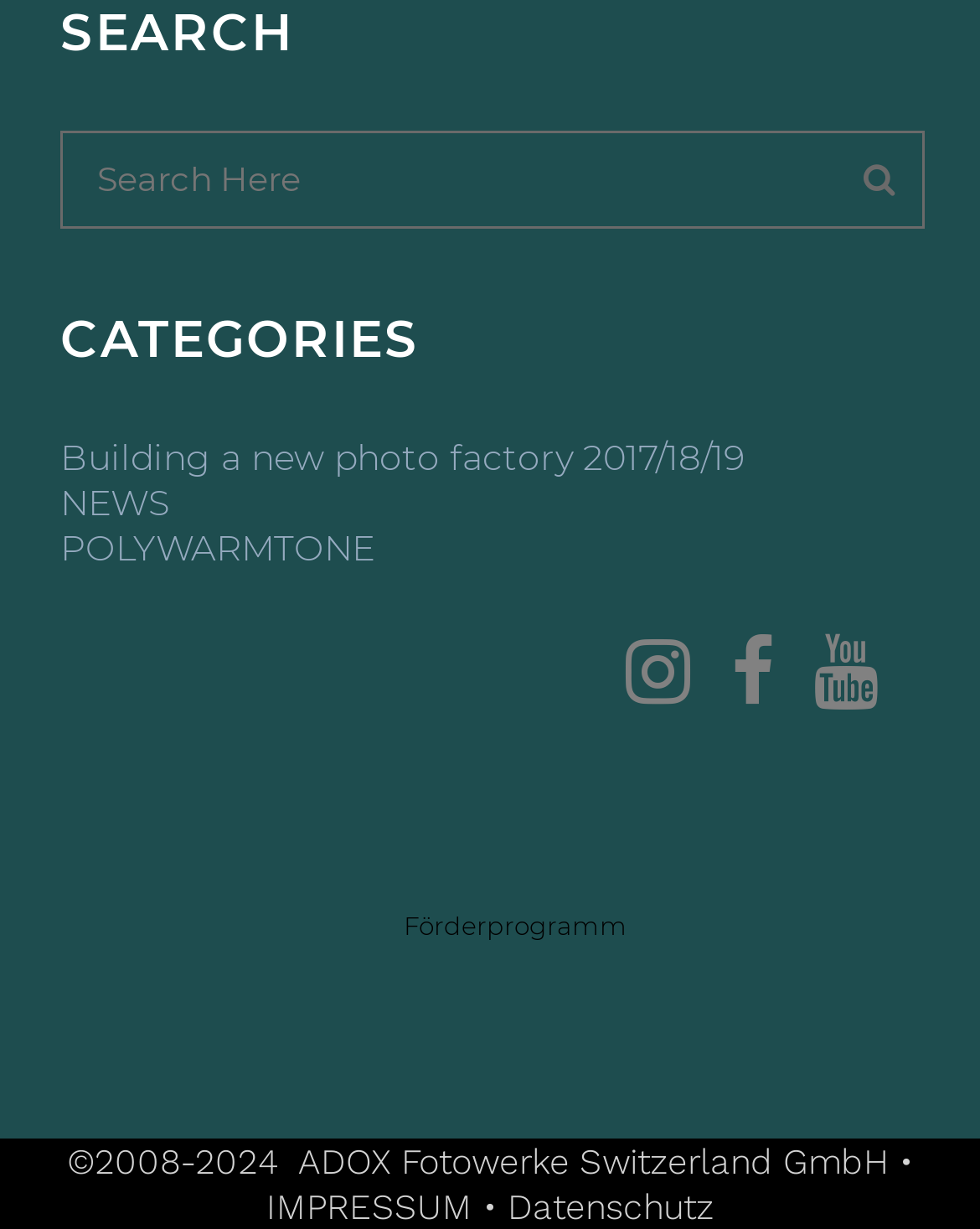Could you specify the bounding box coordinates for the clickable section to complete the following instruction: "check Förderprogramm"?

[0.113, 0.577, 0.938, 0.722]